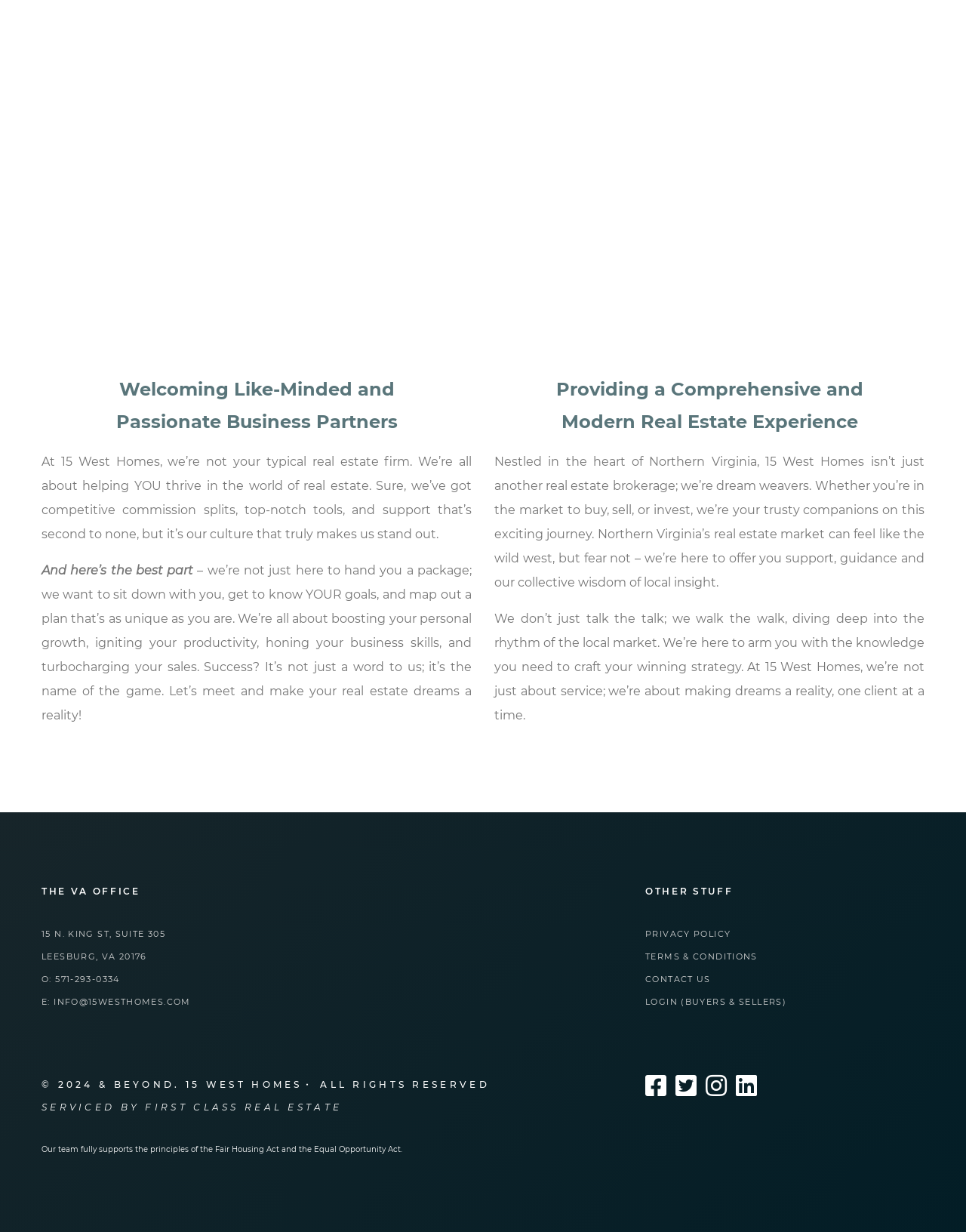Provide the bounding box coordinates for the UI element described in this sentence: "info@15westhomes.com". The coordinates should be four float values between 0 and 1, i.e., [left, top, right, bottom].

[0.056, 0.809, 0.197, 0.817]